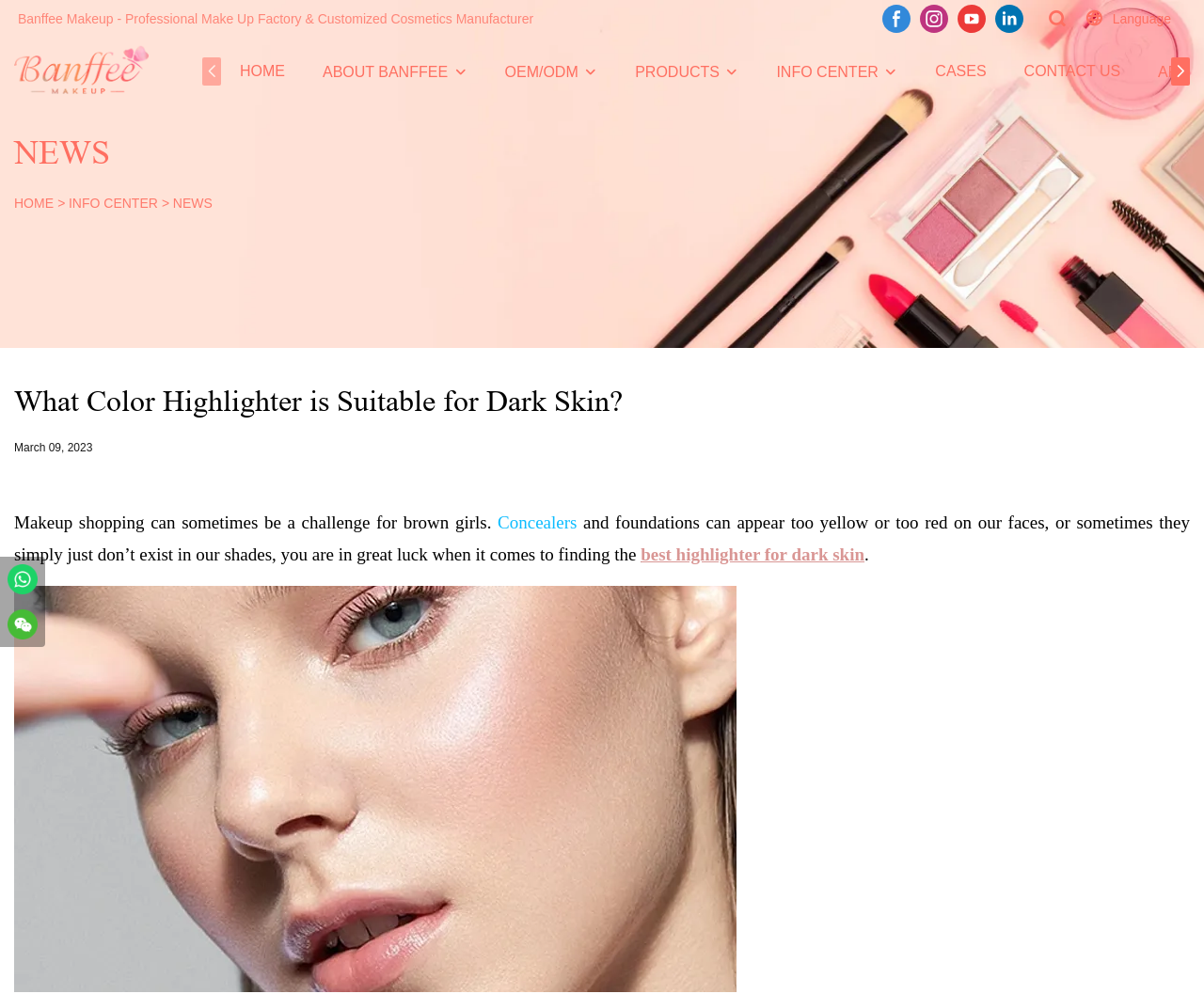What is the date of the article on this webpage?
Using the image, provide a detailed and thorough answer to the question.

The date of the article on this webpage can be found below the heading, where it says 'March 09, 2023'.